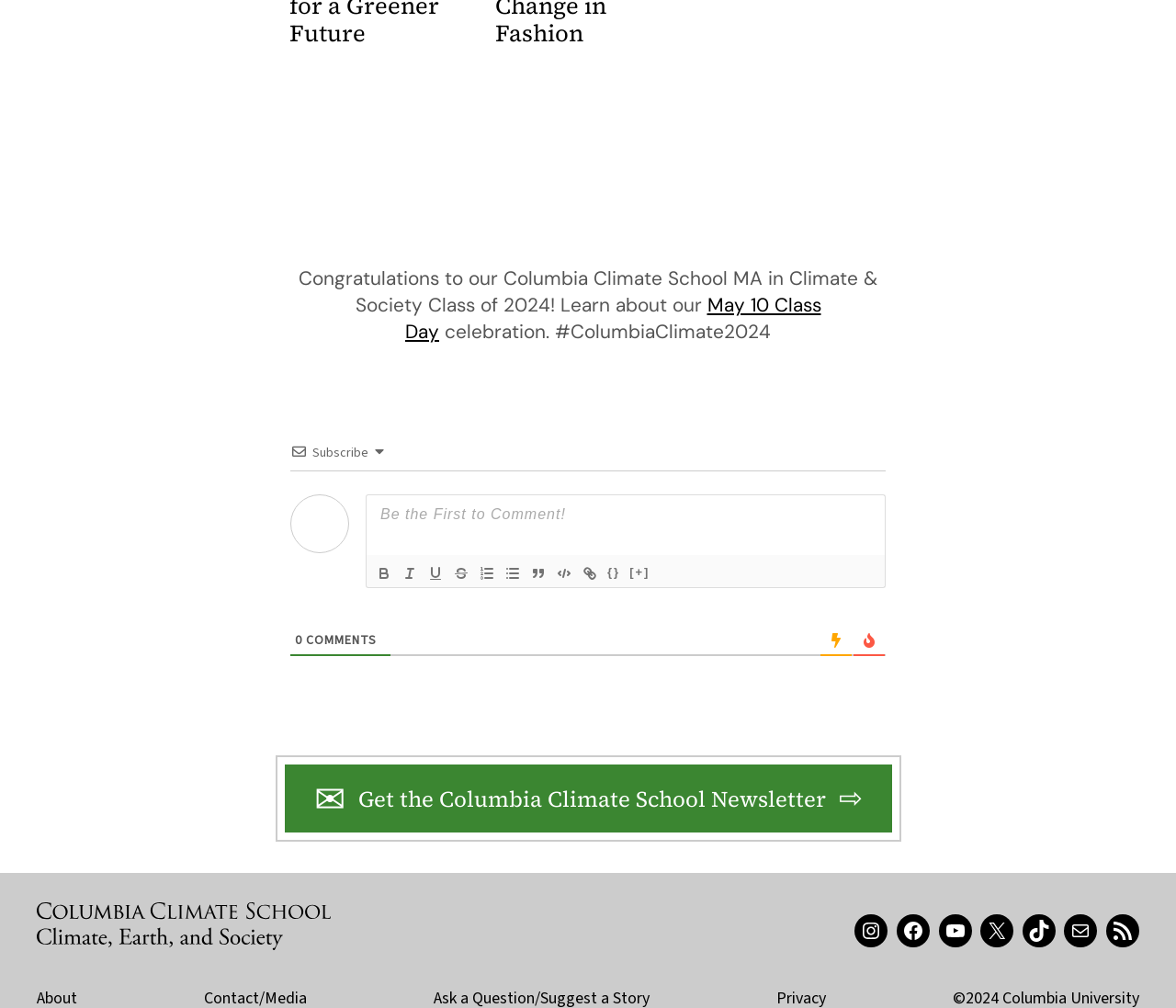Please respond to the question with a concise word or phrase:
How many social media links are there?

7